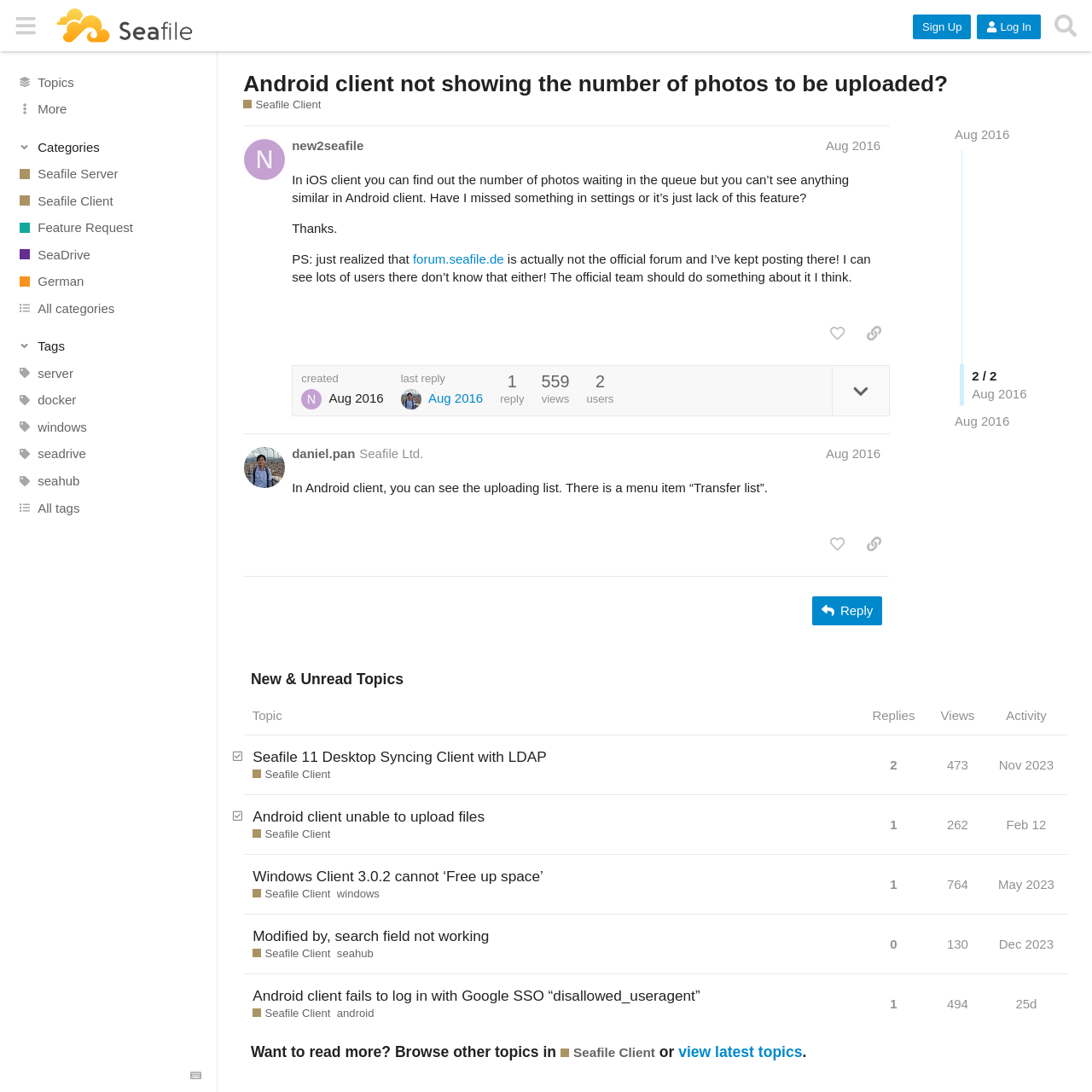Can you locate the main headline on this webpage and provide its text content?

Android client not showing the number of photos to be uploaded?